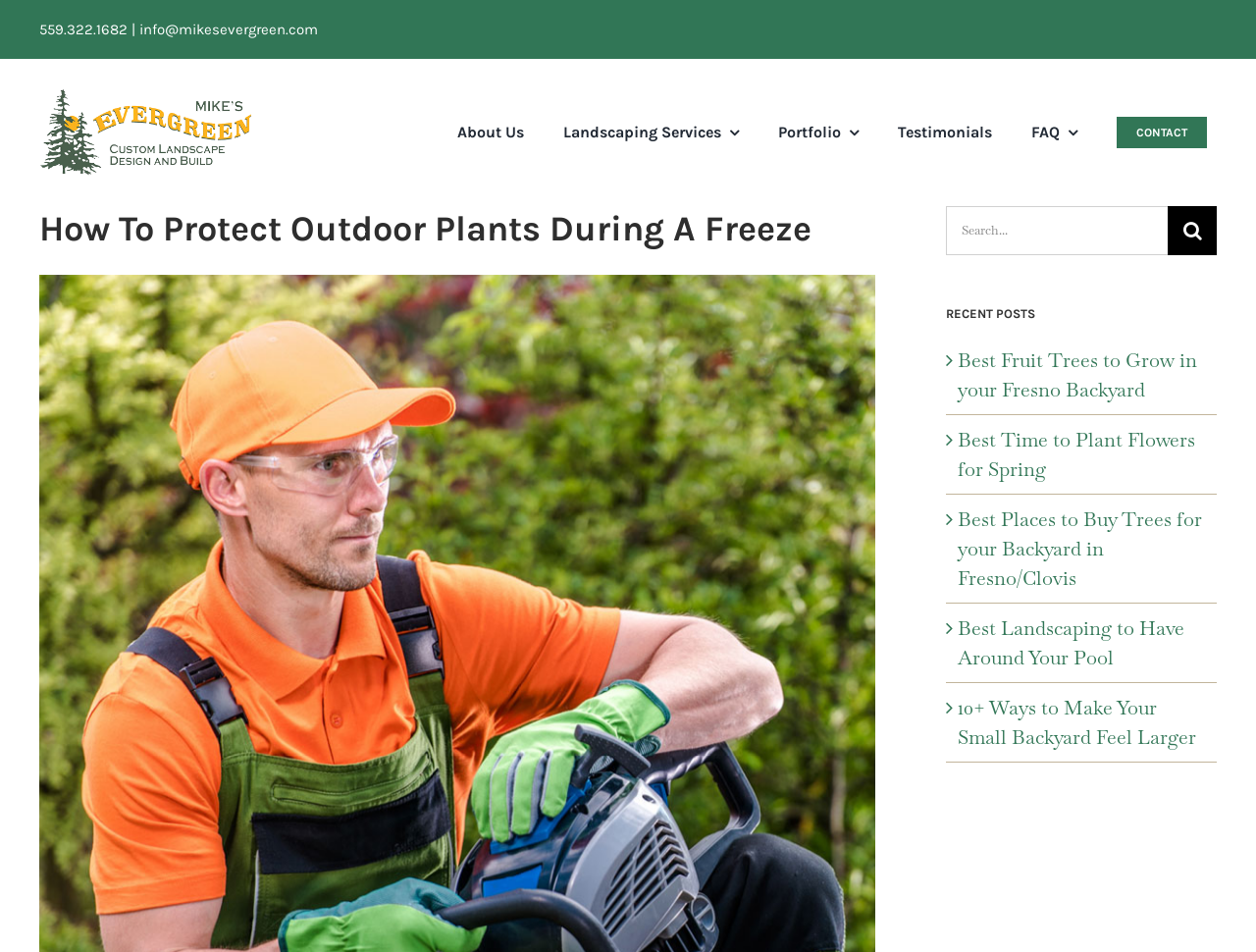Describe the entire webpage, focusing on both content and design.

This webpage is about Mike's Evergreen, Inc., a landscaping company based in Clovis, CA. At the top left corner, there is a logo of Mike's Evergreen, Inc. with a phone number and email address next to it. Below the logo, there is a navigation menu with links to different sections of the website, including "About Us", "Landscaping Services", "Portfolio", "Testimonials", "FAQ", and "CONTACT".

The main content of the webpage is divided into two columns. On the left side, there is a heading "How To Protect Outdoor Plants During A Freeze" followed by an article discussing the importance of protecting outdoor plants during a freeze and providing tips on how to do so.

On the right side, there are several sections. The first section is a search bar with a button to search for specific content on the website. Below the search bar, there is a section titled "RECENT POSTS" with links to five recent articles about landscaping and gardening.

Further down on the right side, there is a section titled "Other Services" with links to different services offered by Mike's Evergreen, Inc., including outdoor fireplace construction, outdoor kitchen construction, patio builders, and more.

Below that, there is a section titled "Quick Links" with links to frequently asked questions about different topics, including landscaping, outdoor fireplaces, and outdoor kitchens.

At the bottom of the right column, there is a section titled "Contact Us" with the company's contact information, including address, phone number, email address, and hours of operation.

Throughout the webpage, there are several images, including the company logo, a search icon, and icons next to the links in the navigation menu and the "RECENT POSTS" section.